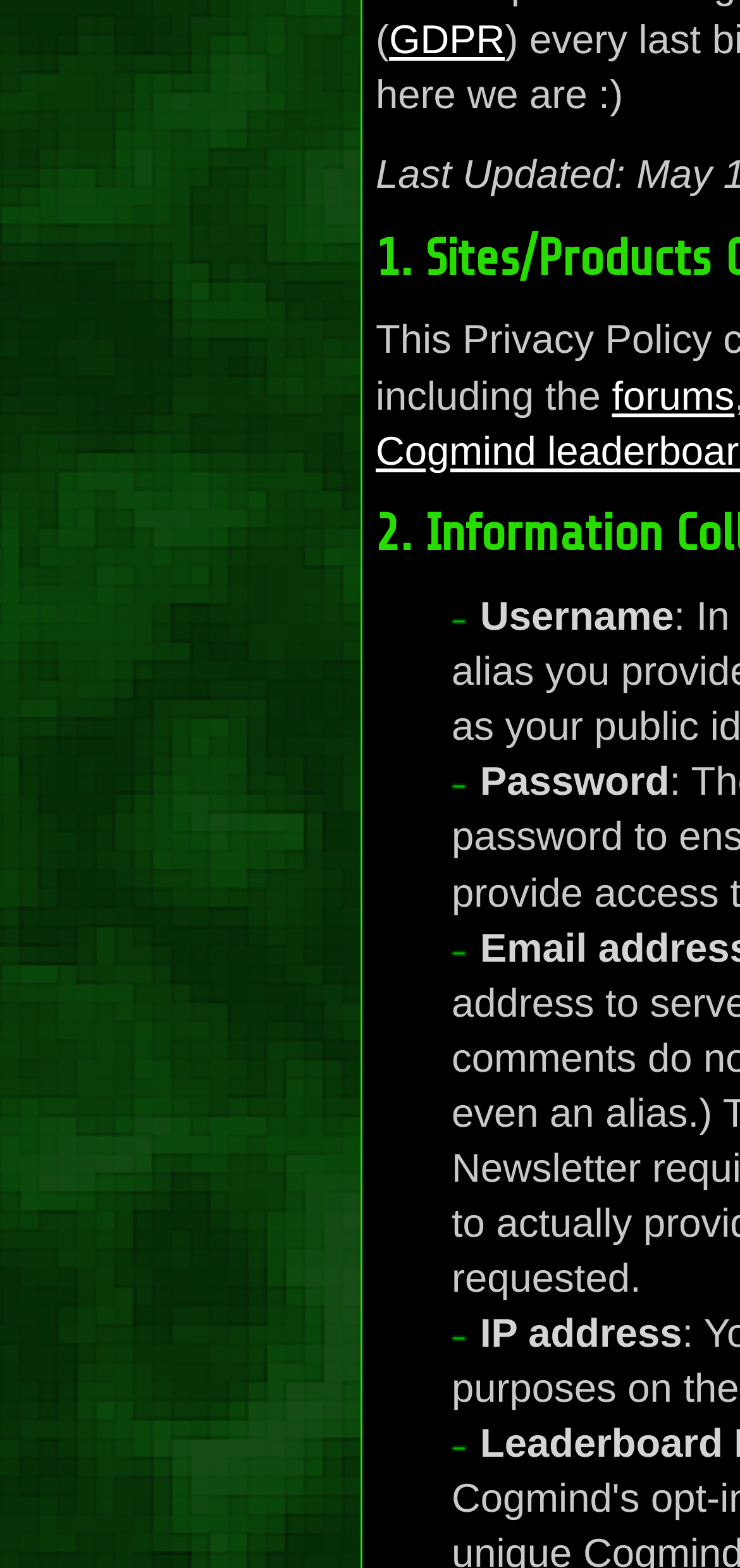Identify the bounding box for the UI element described as: "forums". The coordinates should be four float numbers between 0 and 1, i.e., [left, top, right, bottom].

[0.827, 0.239, 0.992, 0.267]